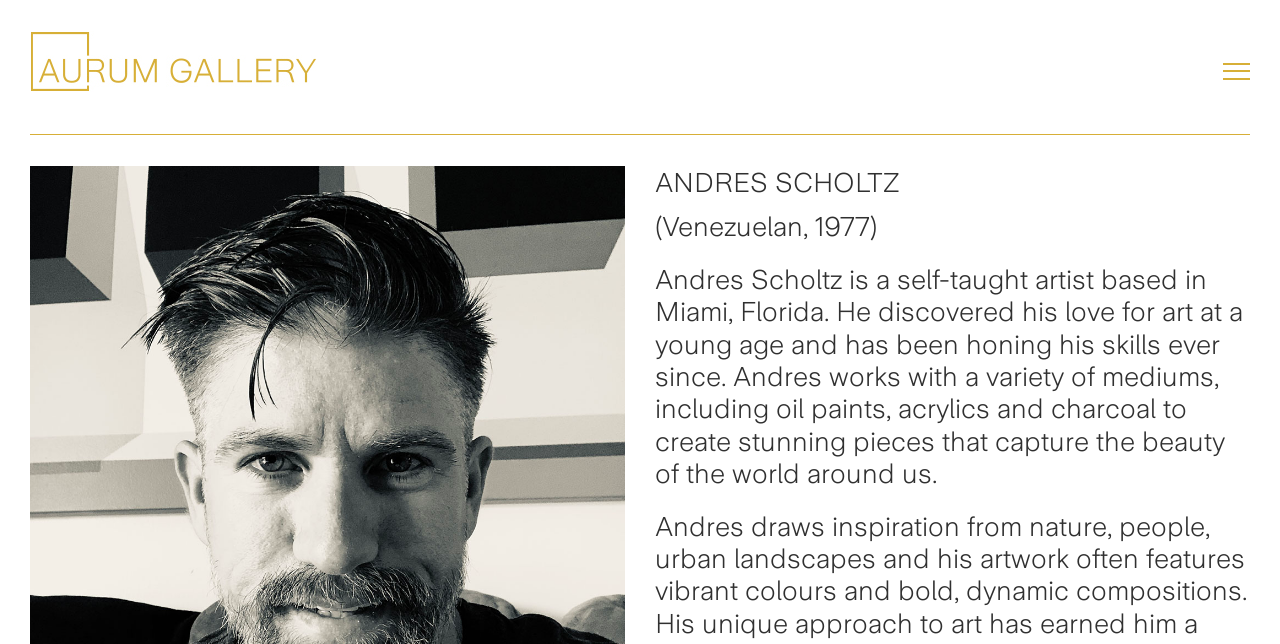Using the webpage screenshot and the element description aria-label="Toggle Menu", determine the bounding box coordinates. Specify the coordinates in the format (top-left x, top-left y, bottom-right x, bottom-right y) with values ranging from 0 to 1.

[0.955, 0.098, 0.977, 0.124]